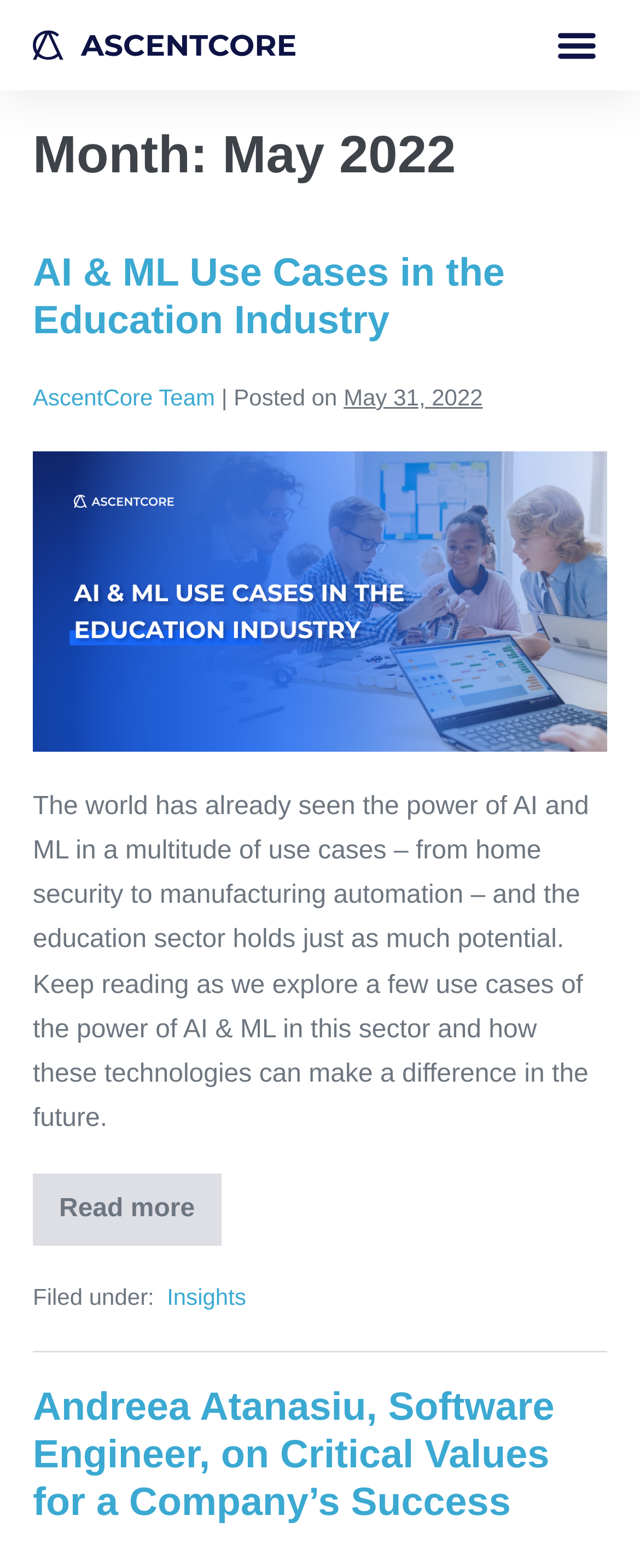Provide the bounding box coordinates of the UI element that matches the description: "Menu".

[0.853, 0.009, 0.949, 0.048]